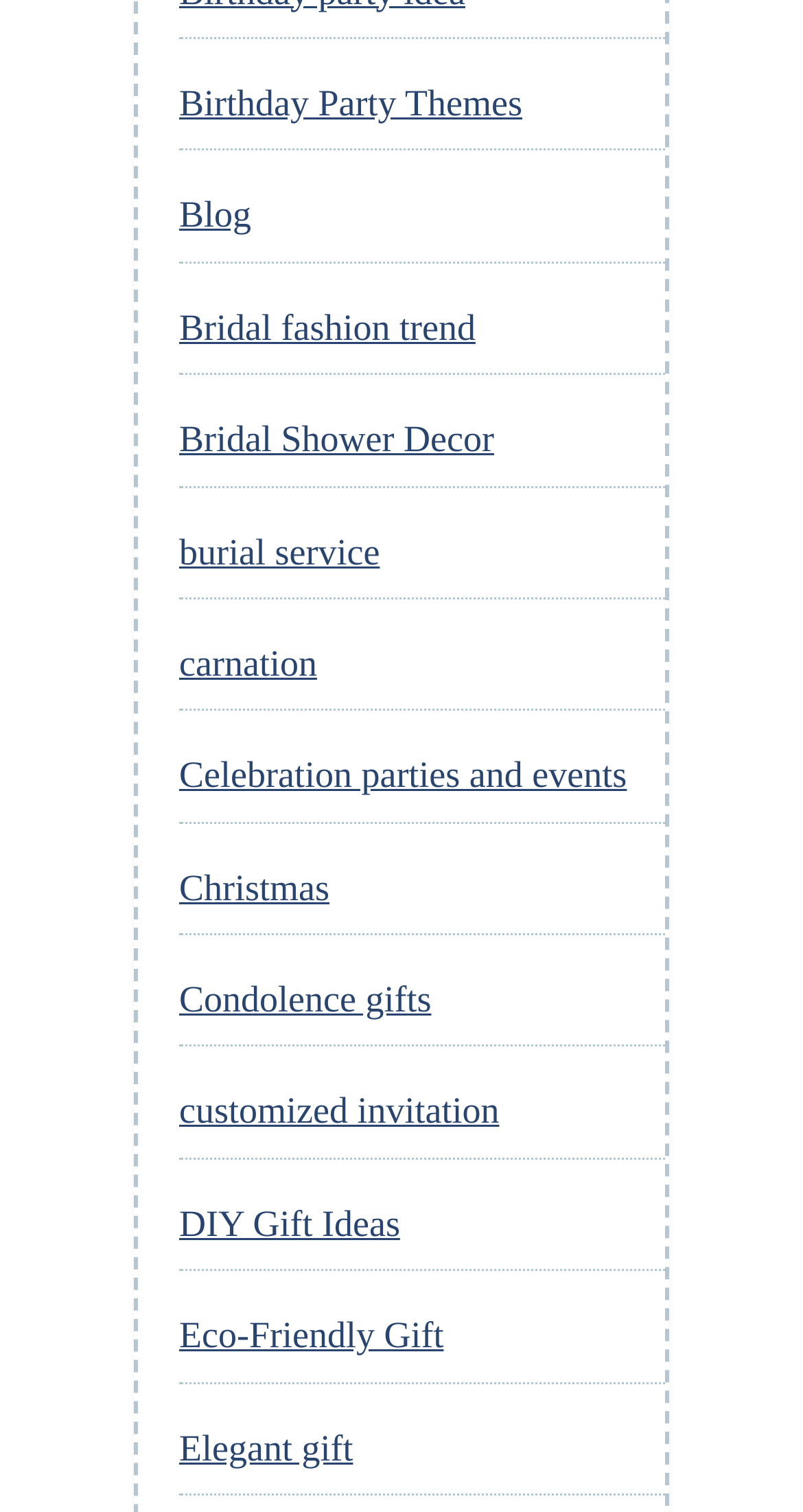How many links are related to celebrations?
Using the visual information from the image, give a one-word or short-phrase answer.

3